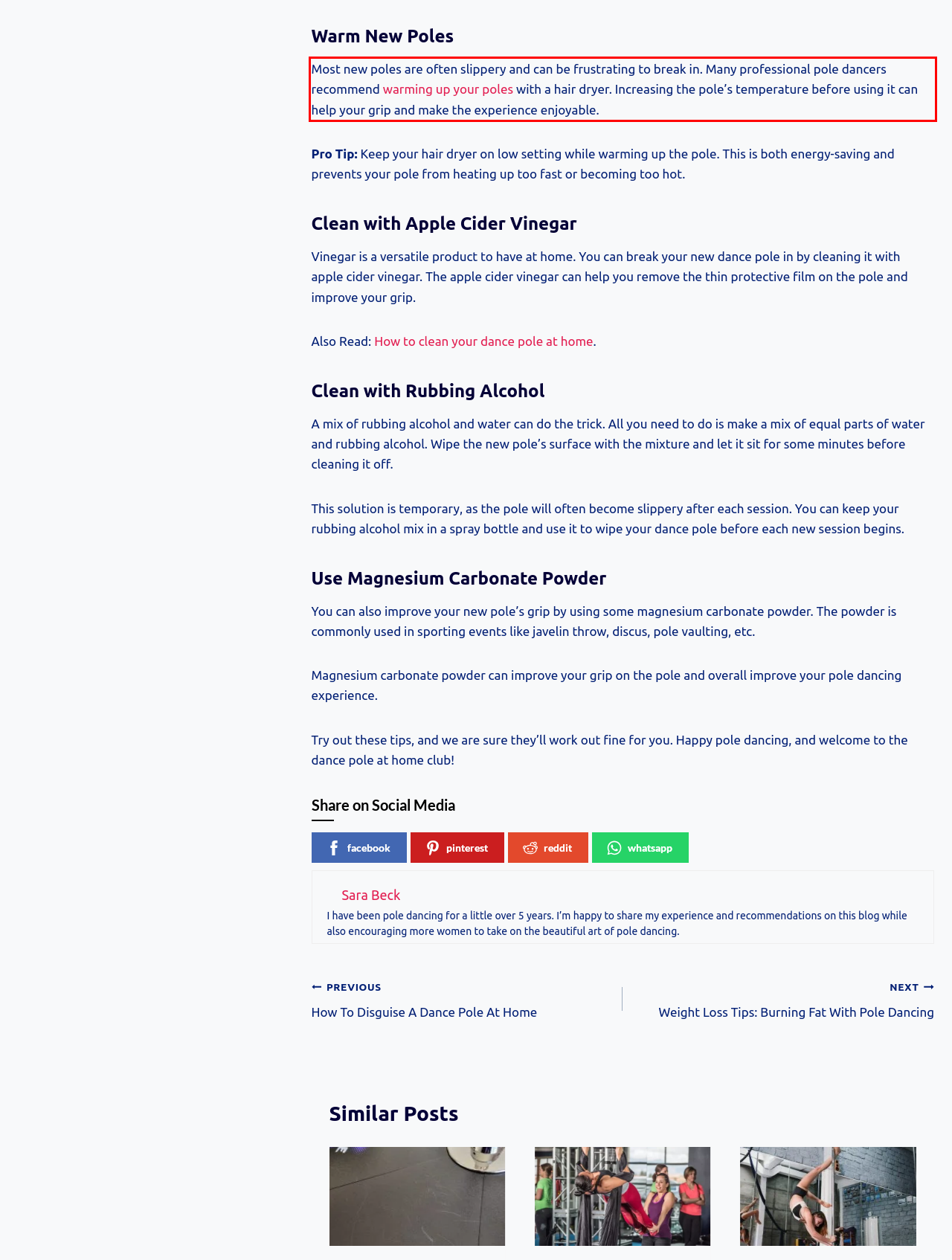Look at the webpage screenshot and recognize the text inside the red bounding box.

Most new poles are often slippery and can be frustrating to break in. Many professional pole dancers recommend warming up your poles with a hair dryer. Increasing the pole’s temperature before using it can help your grip and make the experience enjoyable.